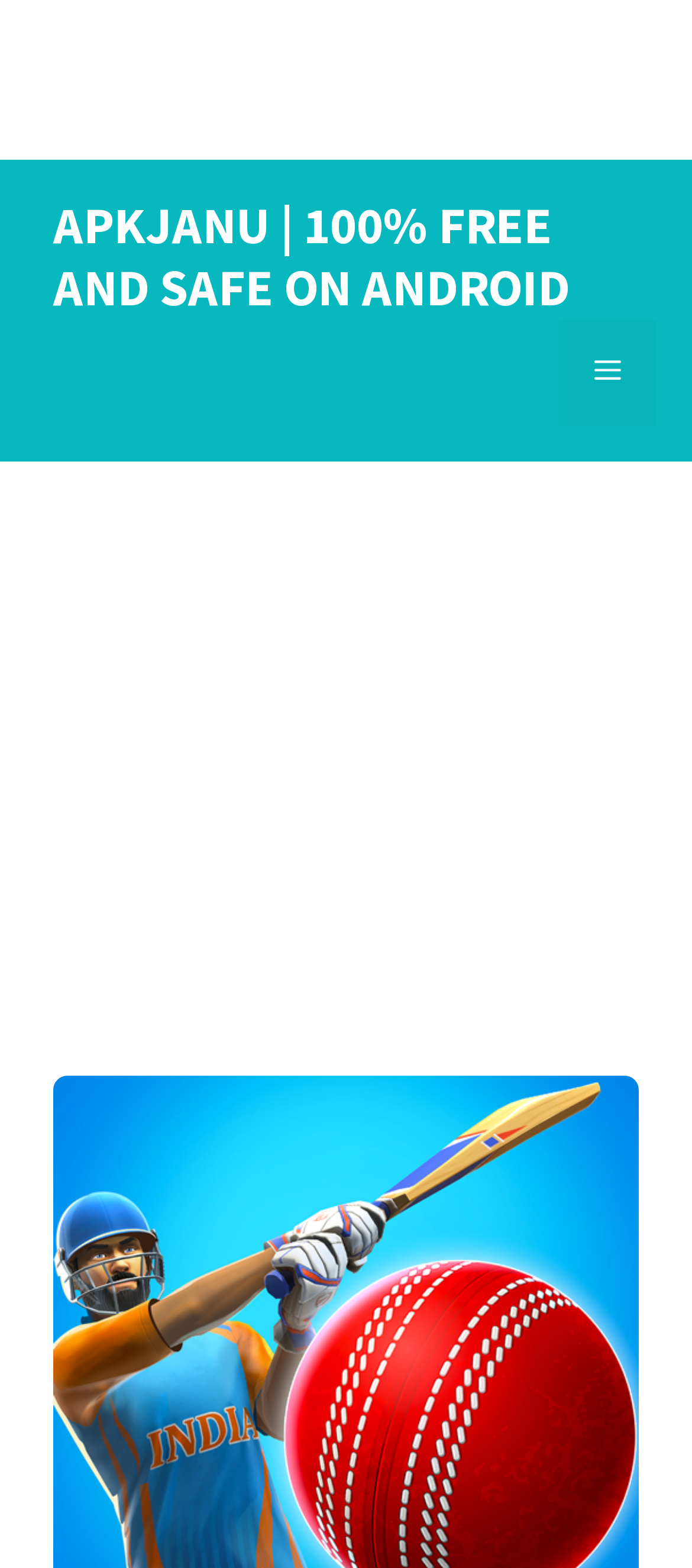Identify the bounding box coordinates for the UI element described as follows: "Menu". Ensure the coordinates are four float numbers between 0 and 1, formatted as [left, top, right, bottom].

[0.808, 0.203, 0.949, 0.271]